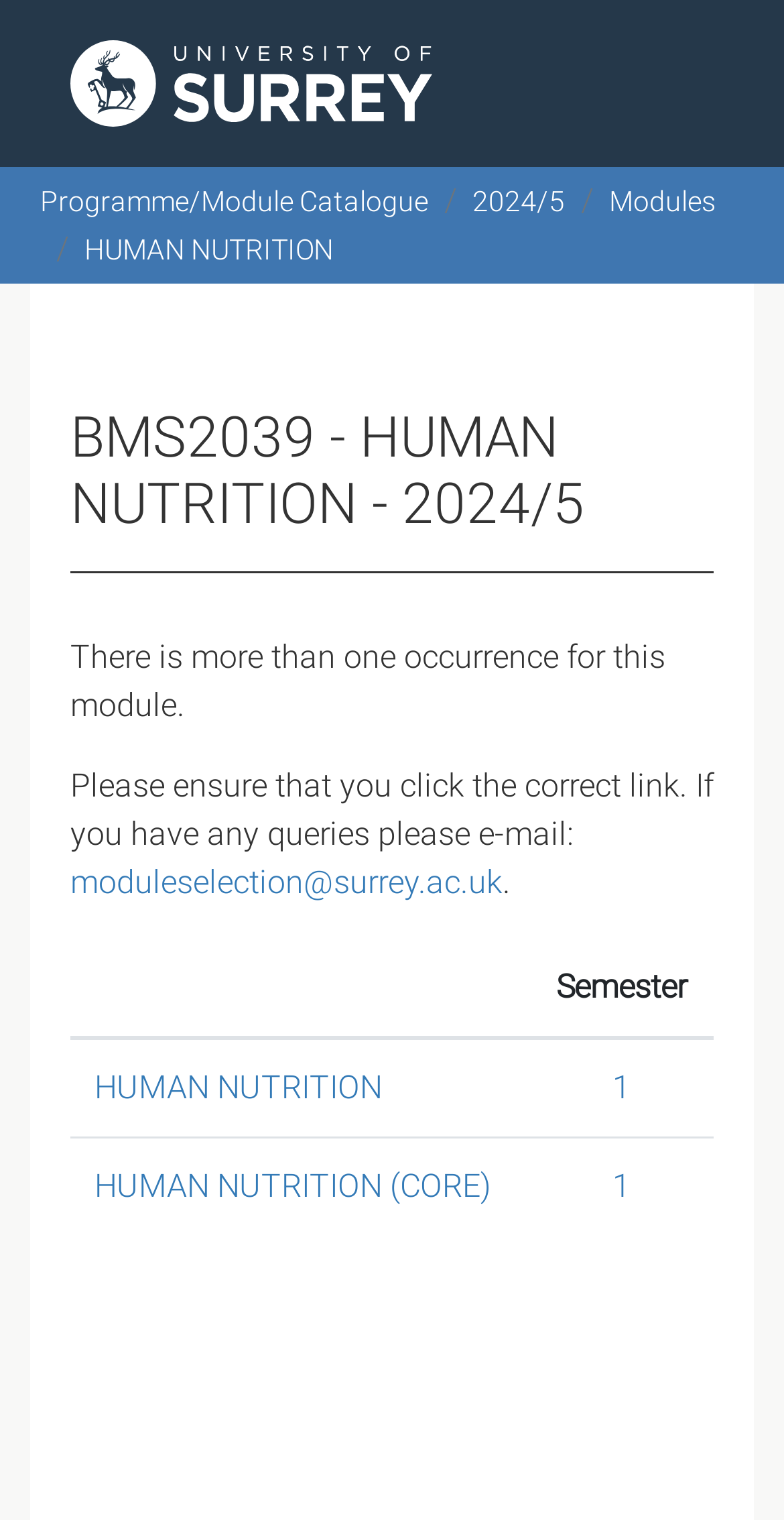Identify the bounding box coordinates of the area that should be clicked in order to complete the given instruction: "Click the Surrey University logo". The bounding box coordinates should be four float numbers between 0 and 1, i.e., [left, top, right, bottom].

[0.09, 0.026, 0.551, 0.083]